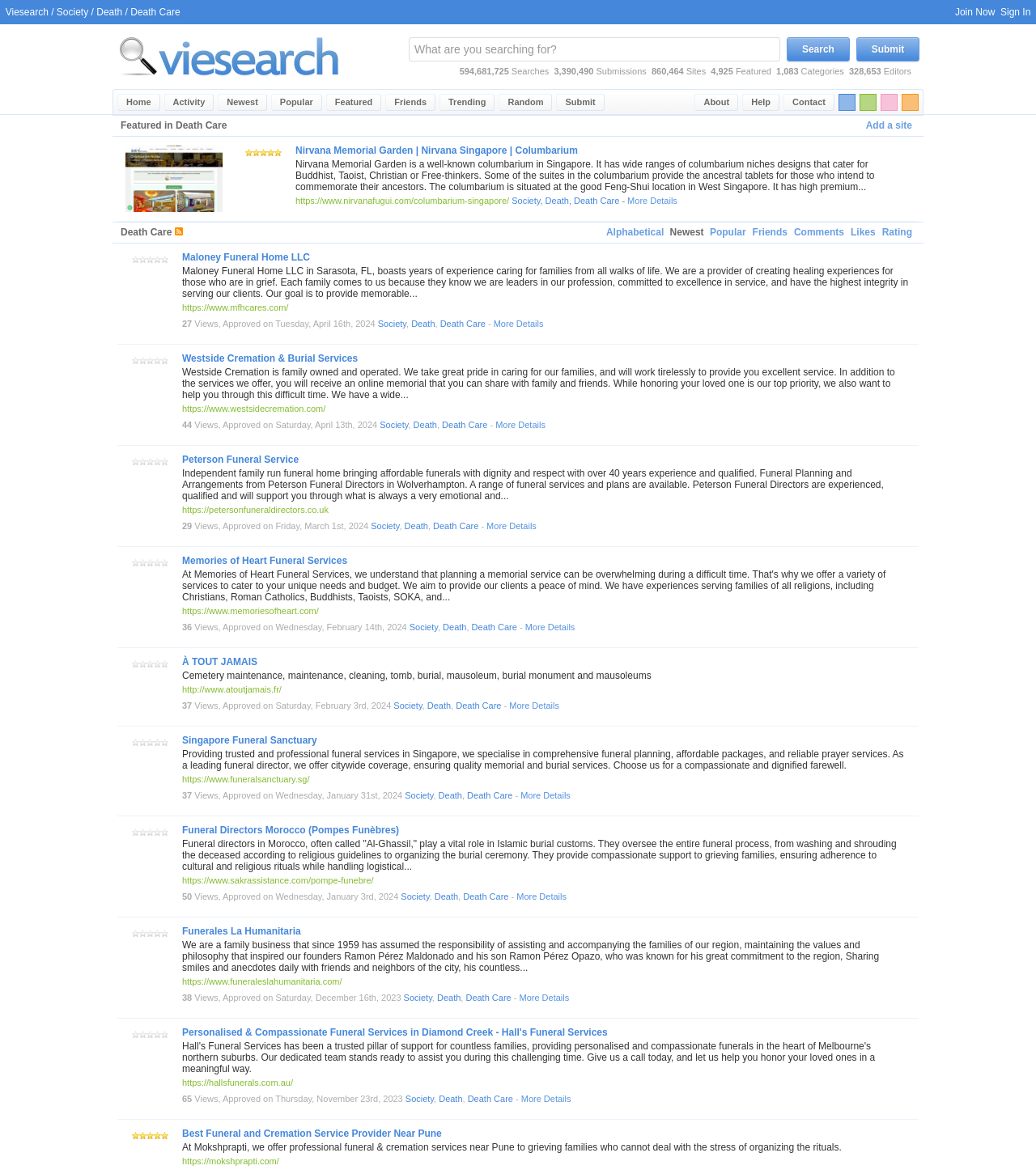Can you pinpoint the bounding box coordinates for the clickable element required for this instruction: "Submit a query"? The coordinates should be four float numbers between 0 and 1, i.e., [left, top, right, bottom].

[0.759, 0.032, 0.82, 0.052]